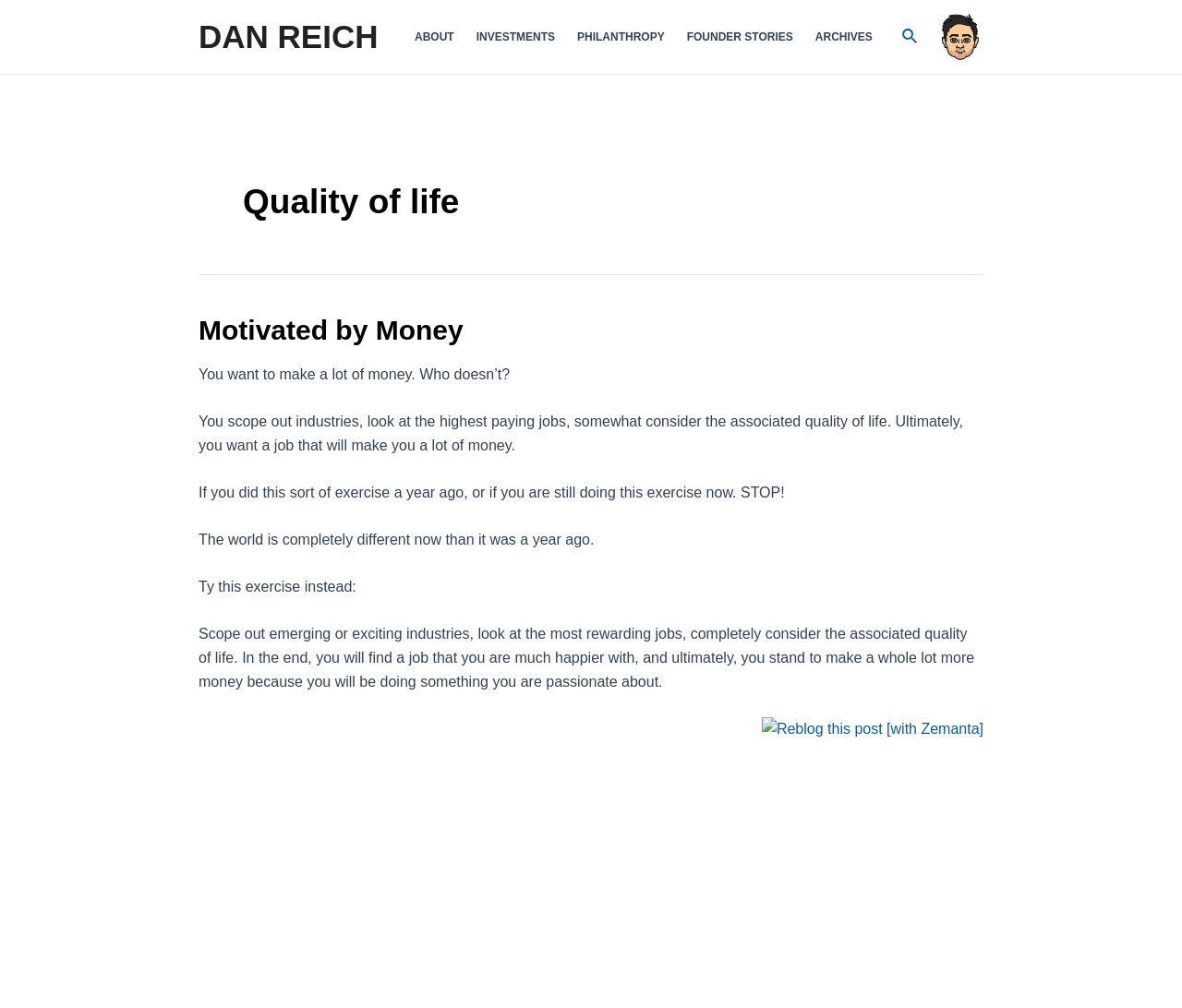Find the bounding box coordinates for the HTML element described as: "Motivated by Money". The coordinates should consist of four float values between 0 and 1, i.e., [left, top, right, bottom].

[0.168, 0.312, 0.392, 0.342]